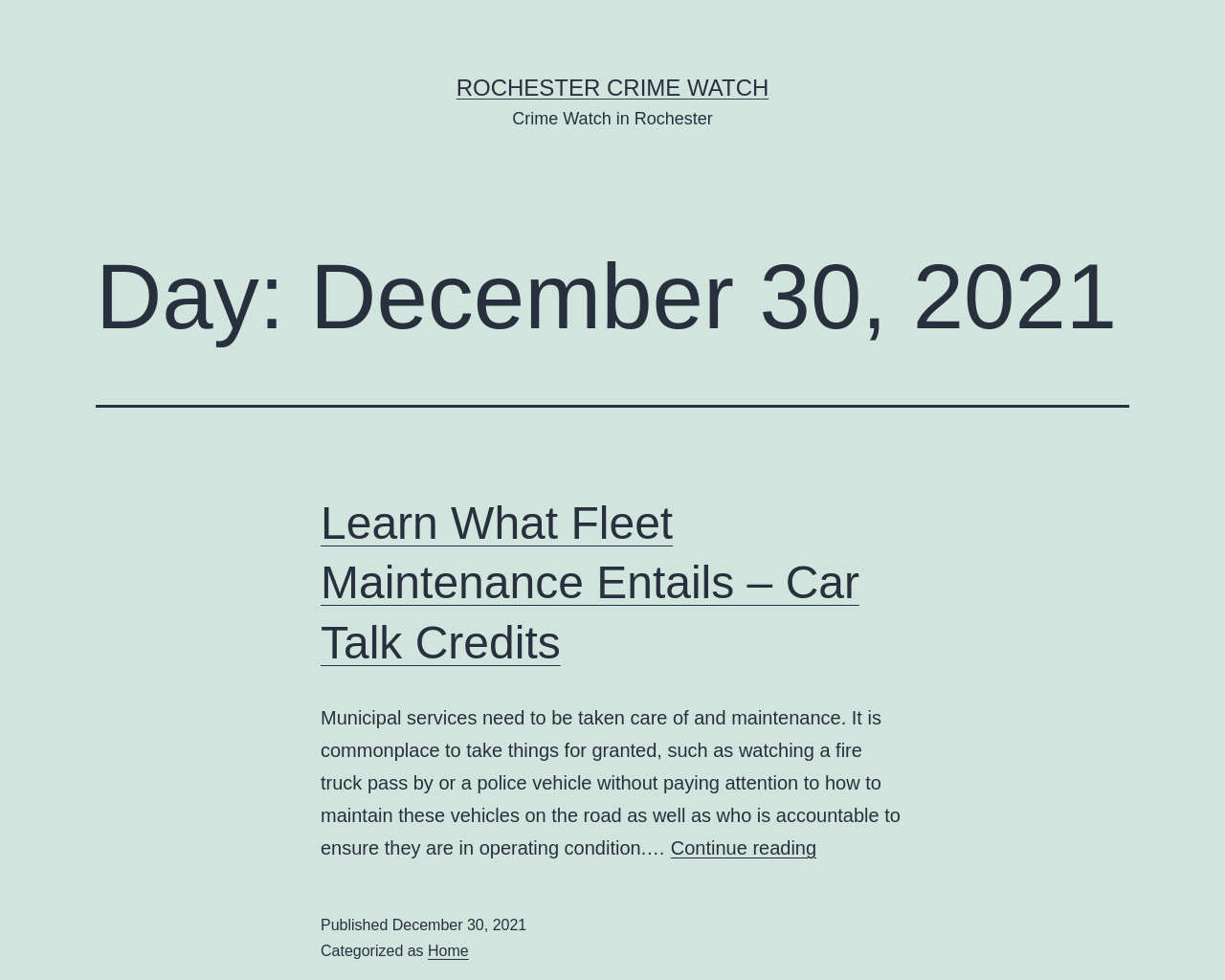What type of vehicles are being discussed?
Based on the image, give a concise answer in the form of a single word or short phrase.

Fire truck and police vehicle